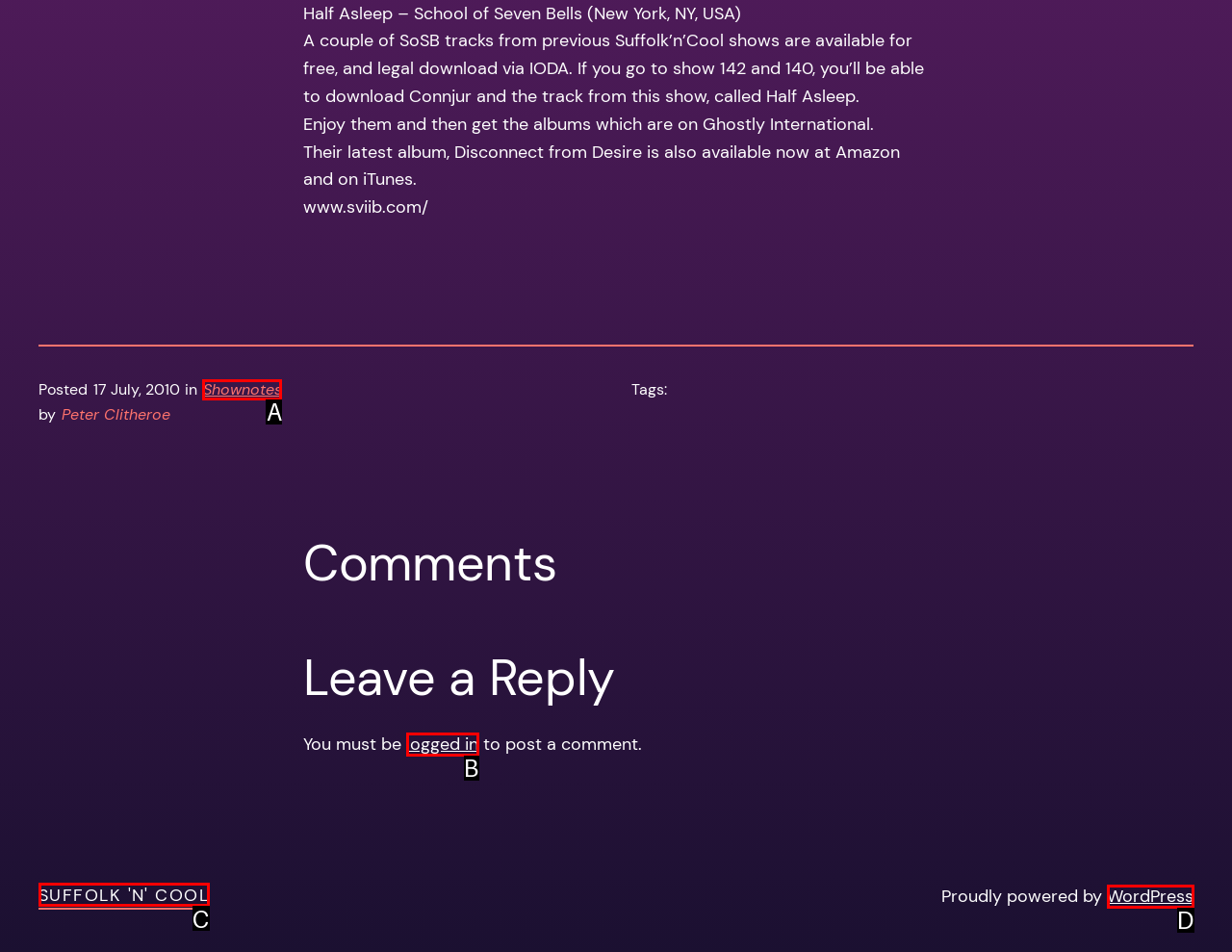Select the letter that aligns with the description: Suffolk 'n' Cool. Answer with the letter of the selected option directly.

C